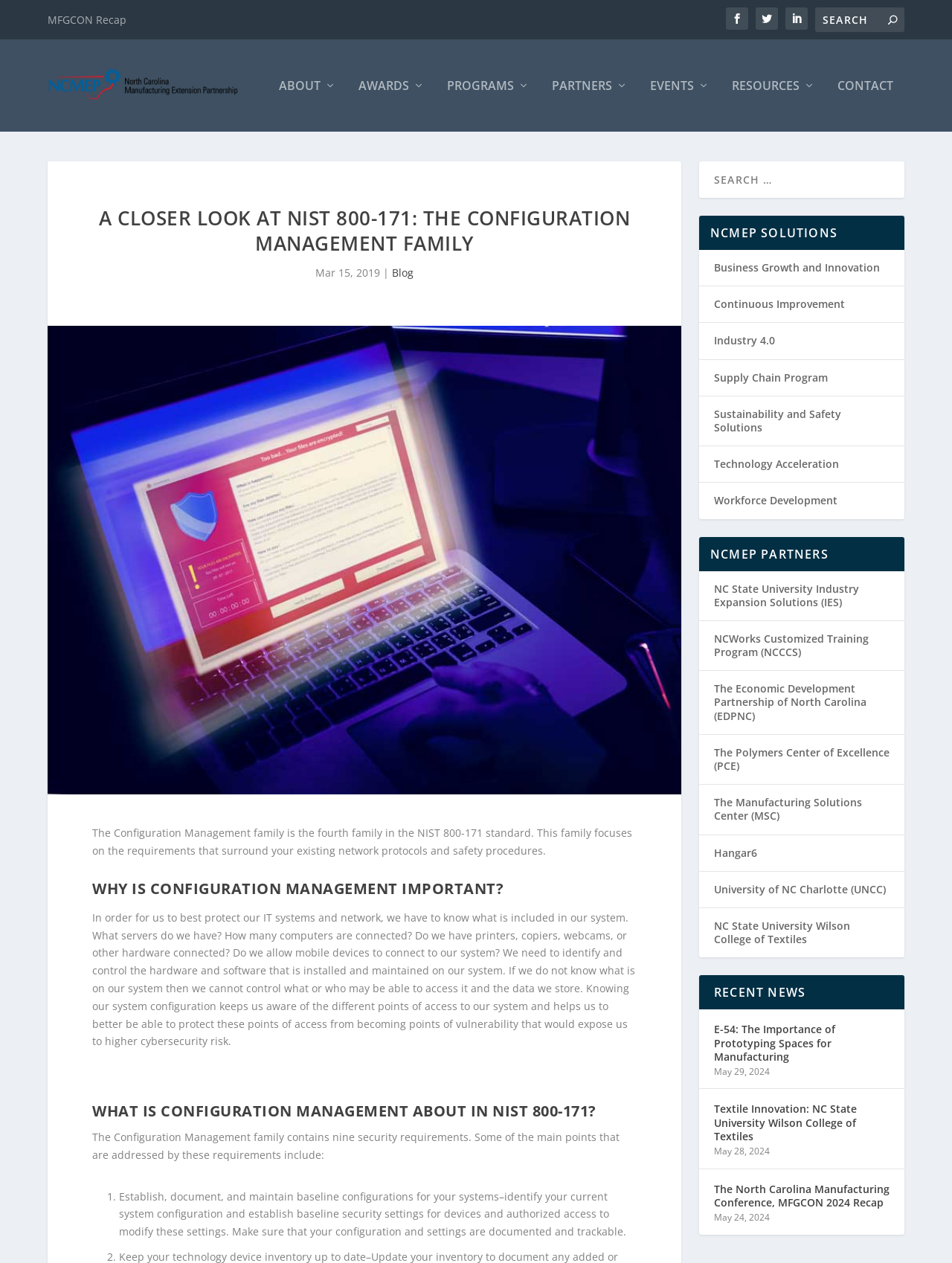Use the details in the image to answer the question thoroughly: 
What is the date of the blog post about the importance of prototyping spaces for manufacturing?

The webpage content lists recent news, including a blog post titled 'E-54: The Importance of Prototyping Spaces for Manufacturing', which is dated May 29, 2024.